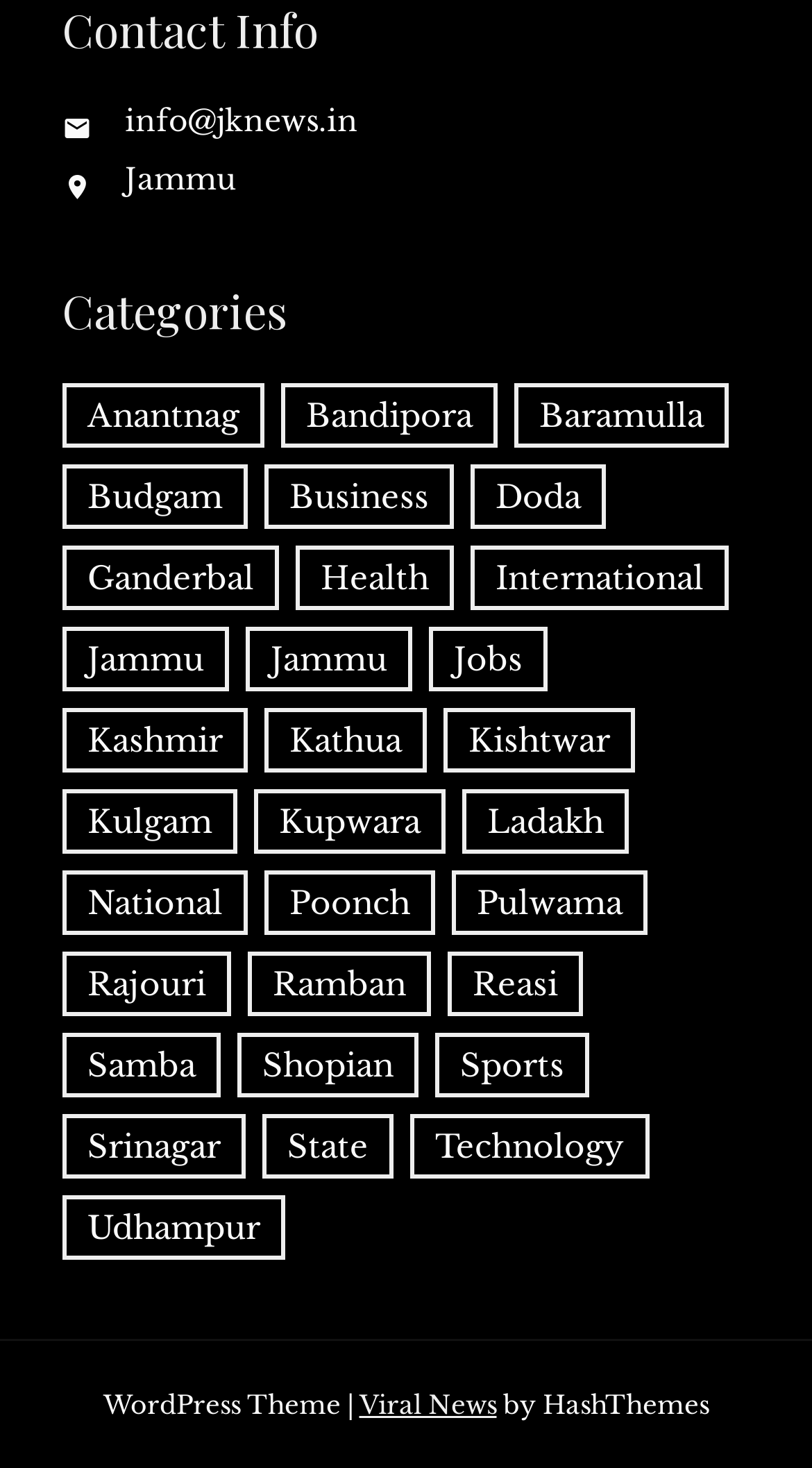Could you find the bounding box coordinates of the clickable area to complete this instruction: "Read news from 'Jammu'"?

[0.077, 0.426, 0.282, 0.47]